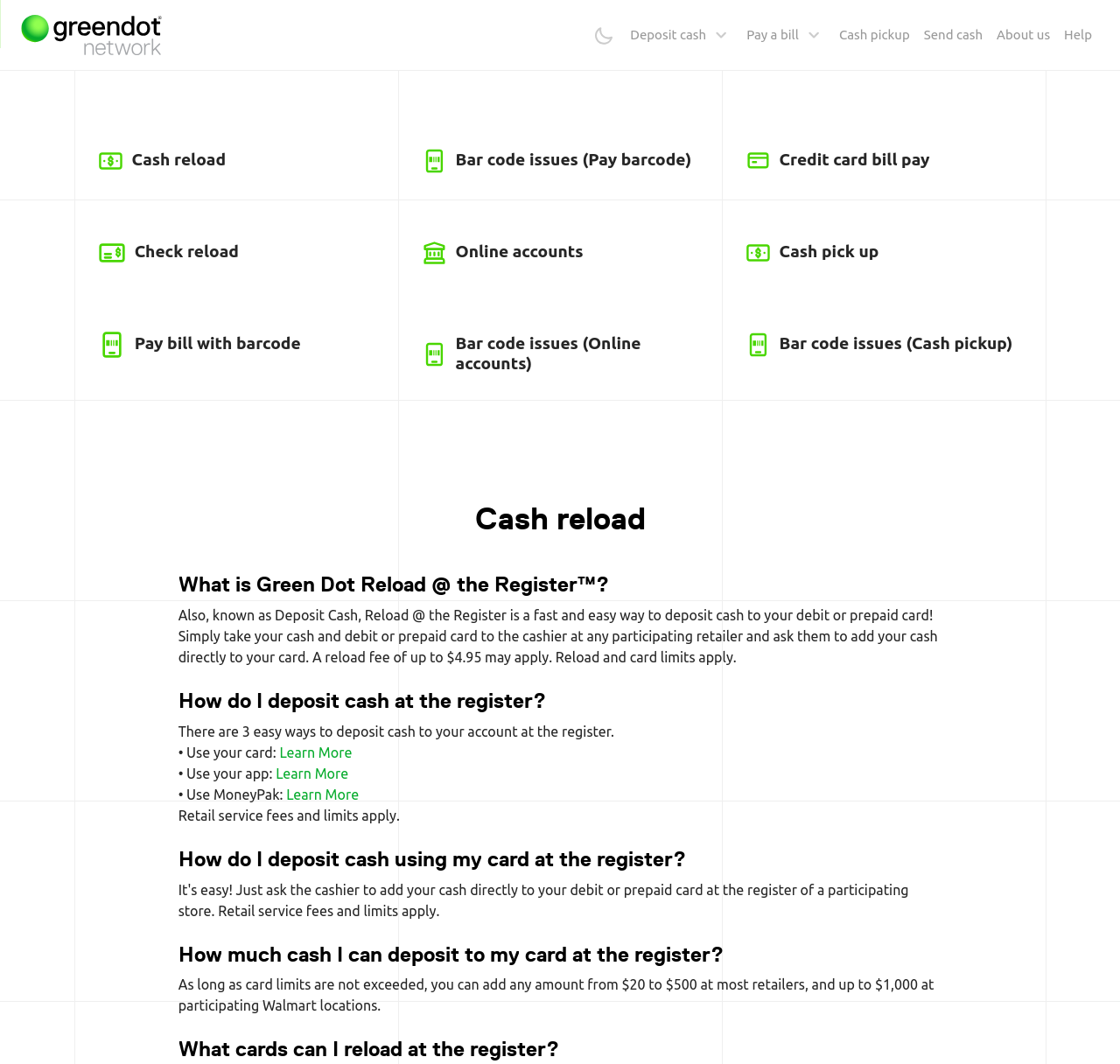Provide the bounding box coordinates for the UI element described in this sentence: "aria-label="Home"". The coordinates should be four float values between 0 and 1, i.e., [left, top, right, bottom].

[0.019, 0.014, 0.145, 0.052]